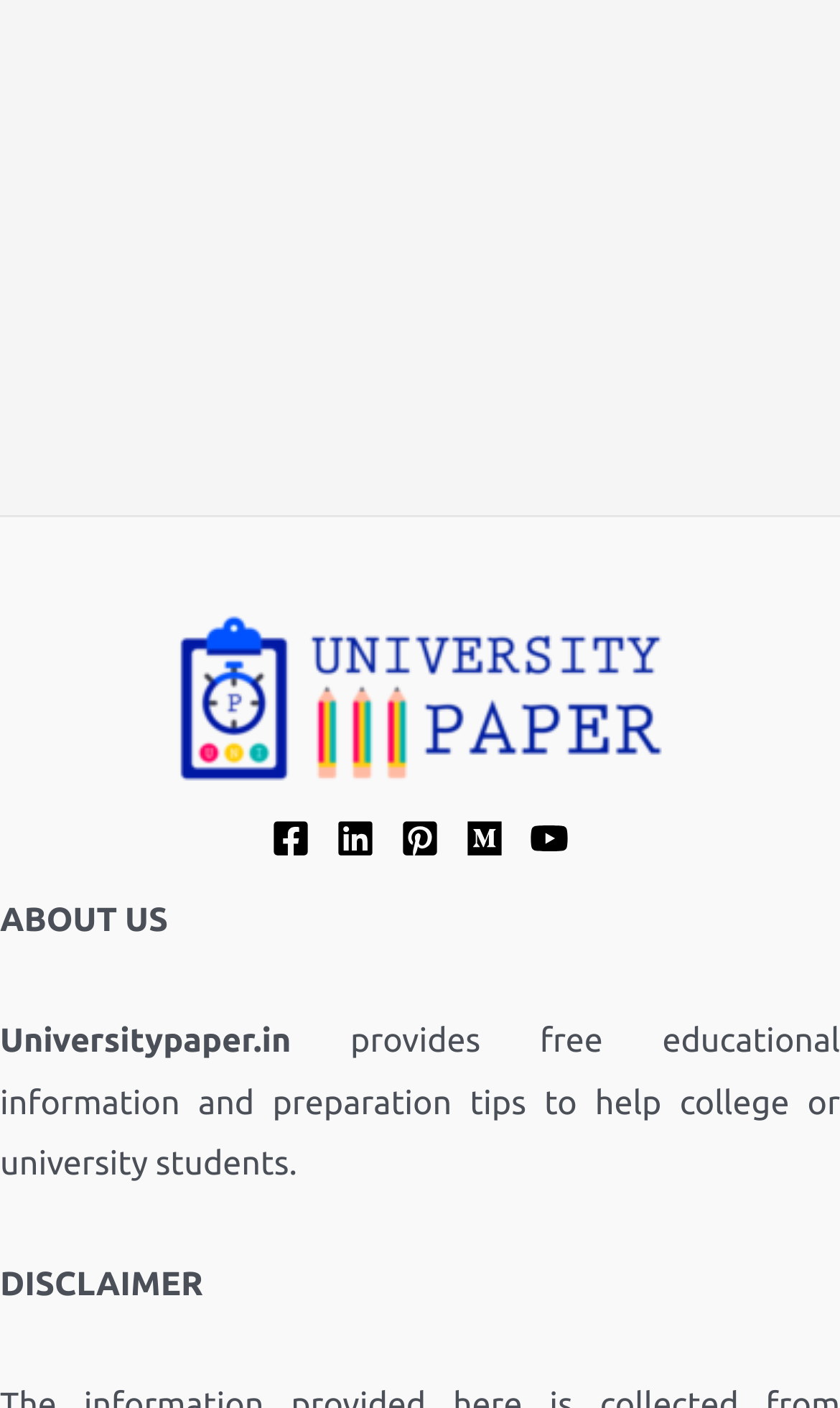Please respond to the question with a concise word or phrase:
What social media platforms are available?

Facebook, Linkedin, Pinterest, Medium, YouTube